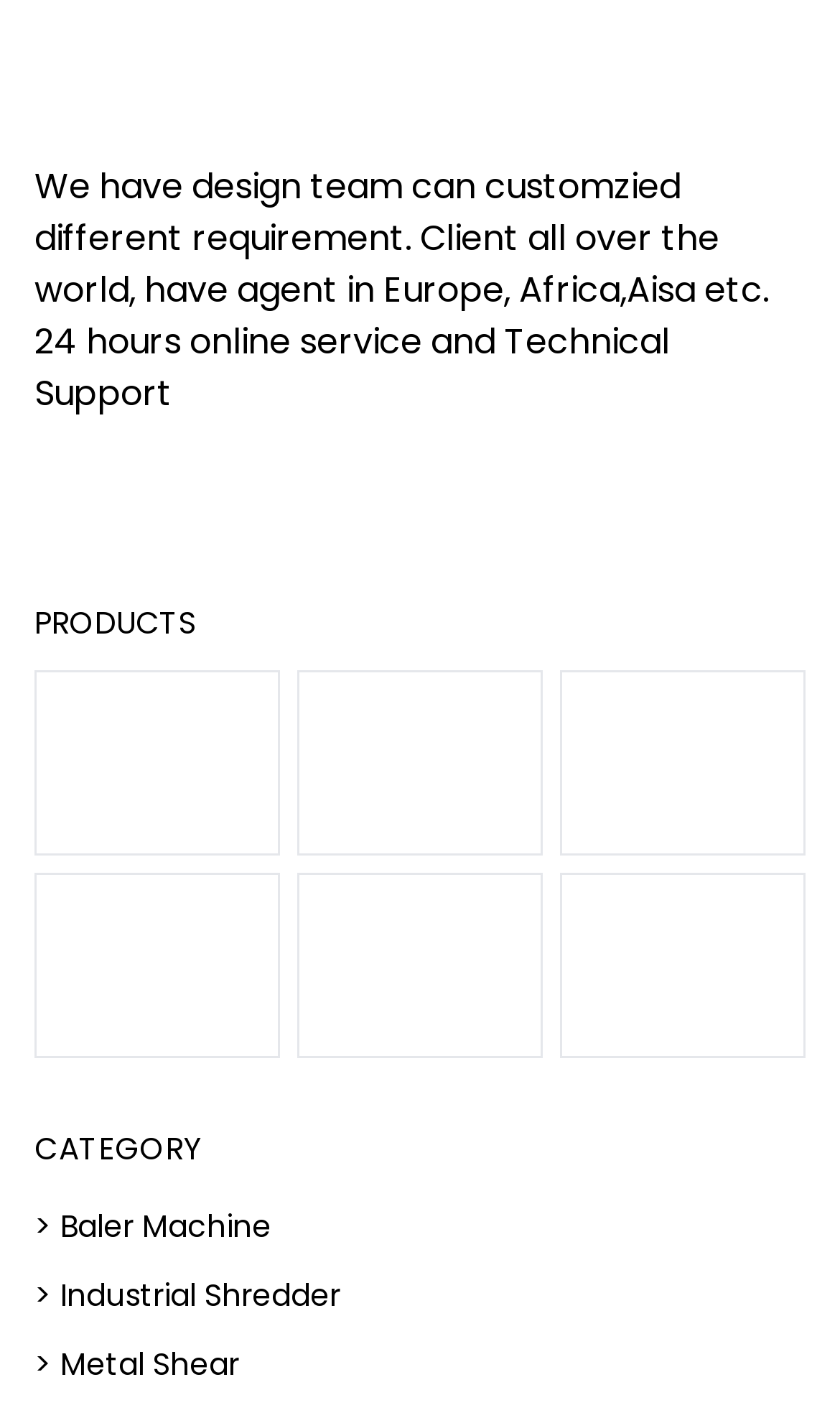What is the category of the product 'Vertical cardboard baler machine for sale'?
Can you offer a detailed and complete answer to this question?

Since the link element 'Vertical cardboard baler machine for sale' is located near the heading 'CATEGORY' and the link '> Baler Machine', we can infer that the category of this product is Baler Machine.